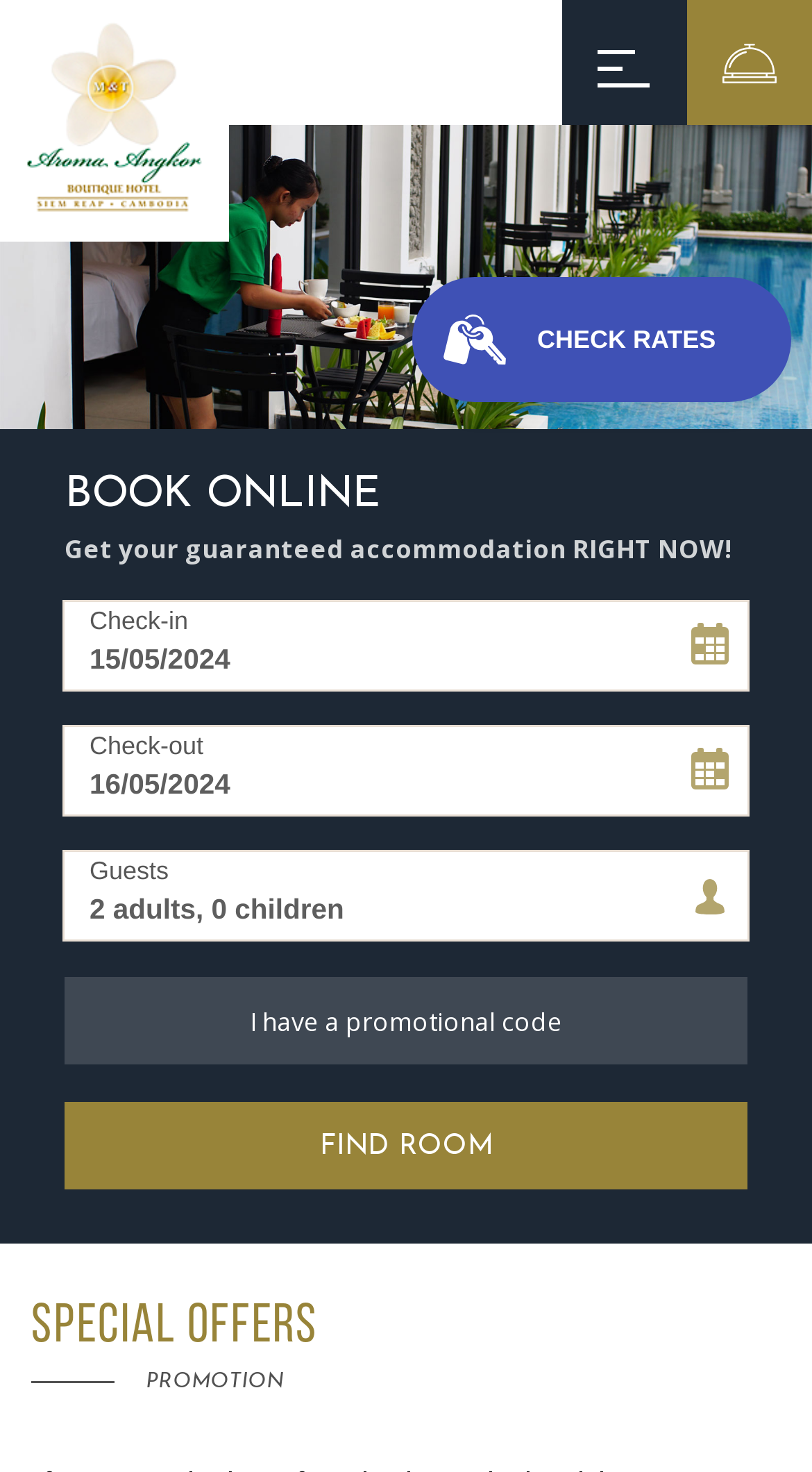Find the bounding box coordinates of the area to click in order to follow the instruction: "Click the 'SPECIAL OFFERS' link".

[0.559, 0.325, 0.936, 0.372]